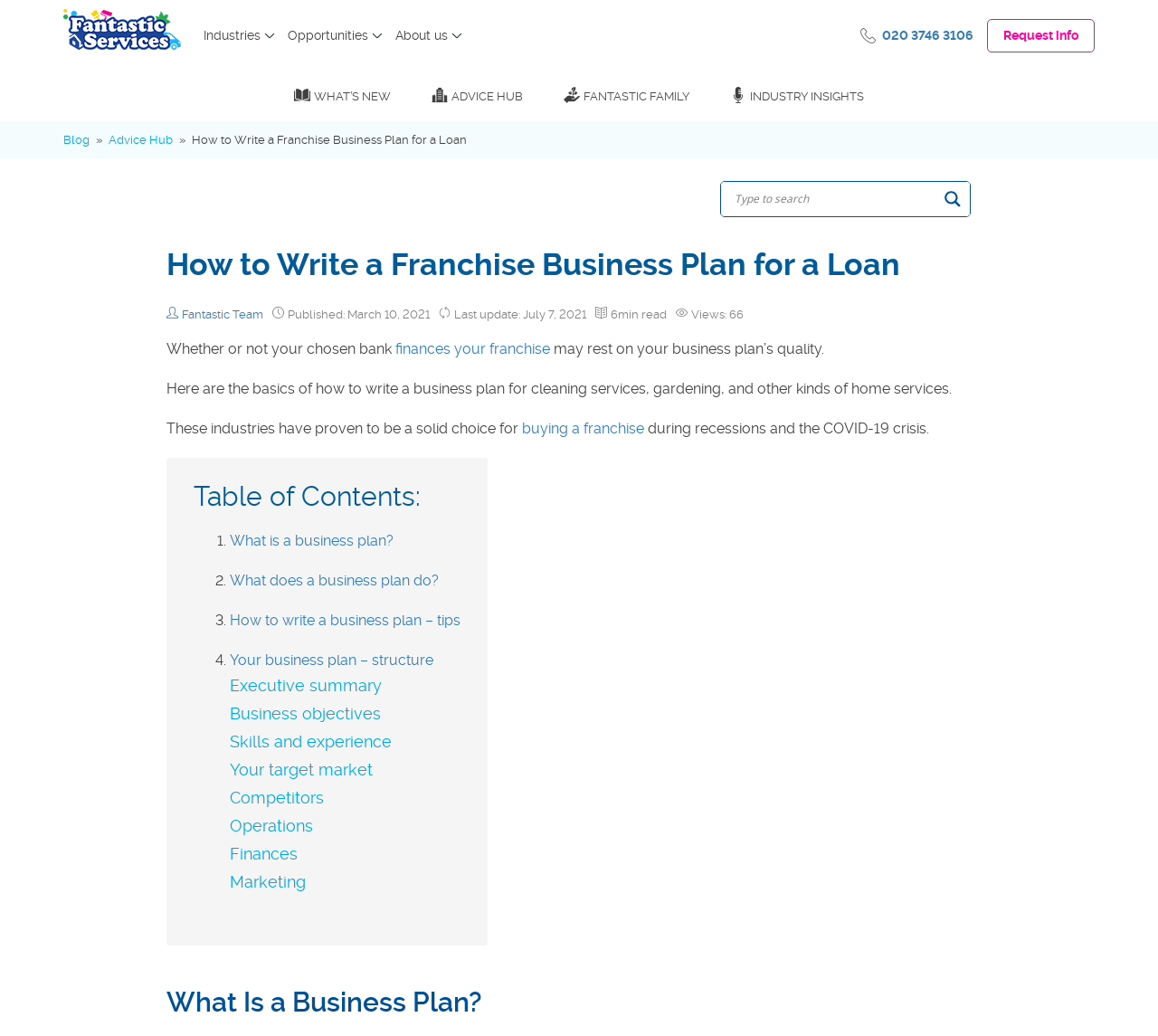Locate and extract the text of the main heading on the webpage.

How to Write a Franchise Business Plan for a Loan